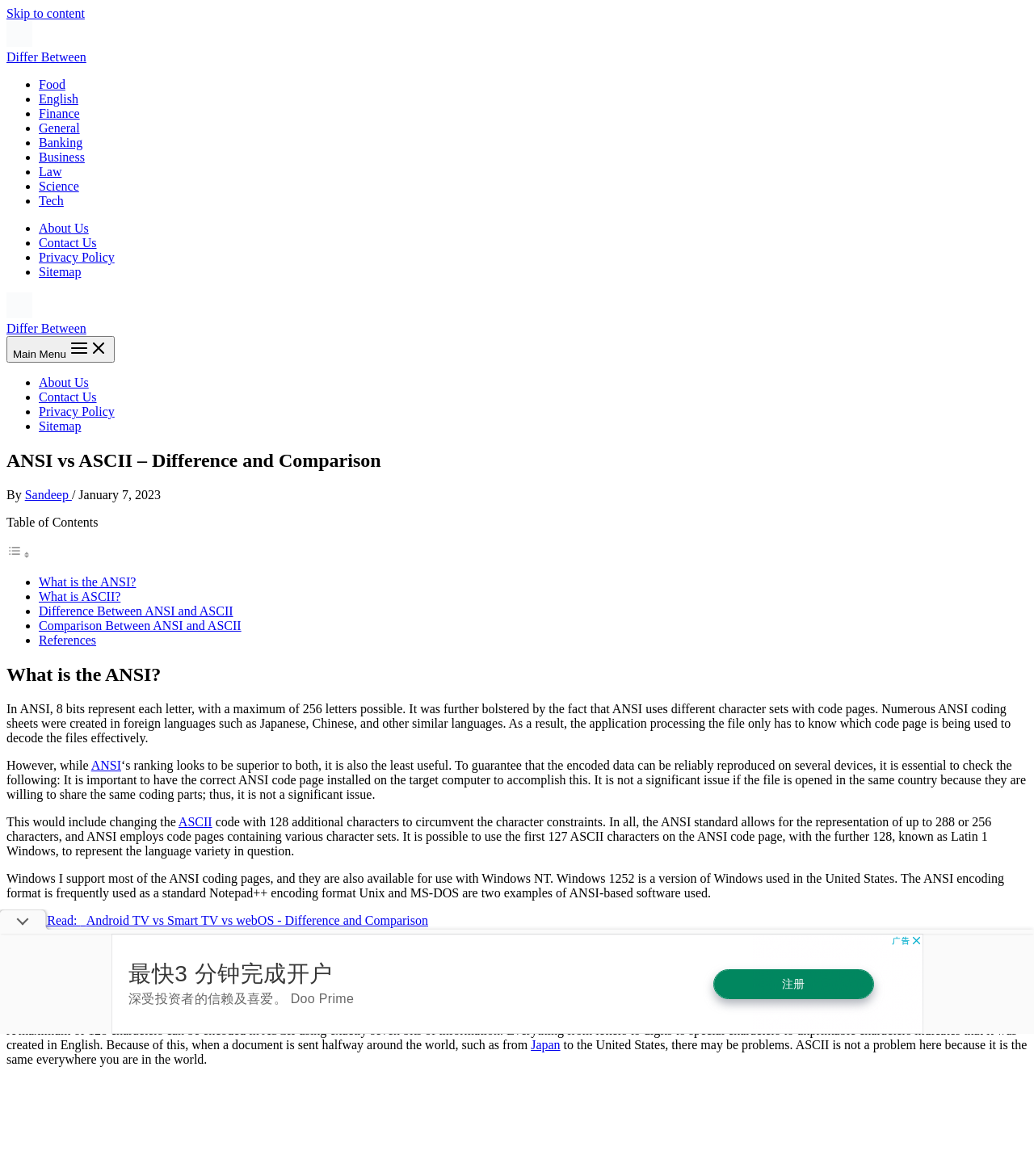Locate the bounding box coordinates of the area that needs to be clicked to fulfill the following instruction: "Click on the 'Differ Between' link". The coordinates should be in the format of four float numbers between 0 and 1, namely [left, top, right, bottom].

[0.006, 0.261, 0.031, 0.273]